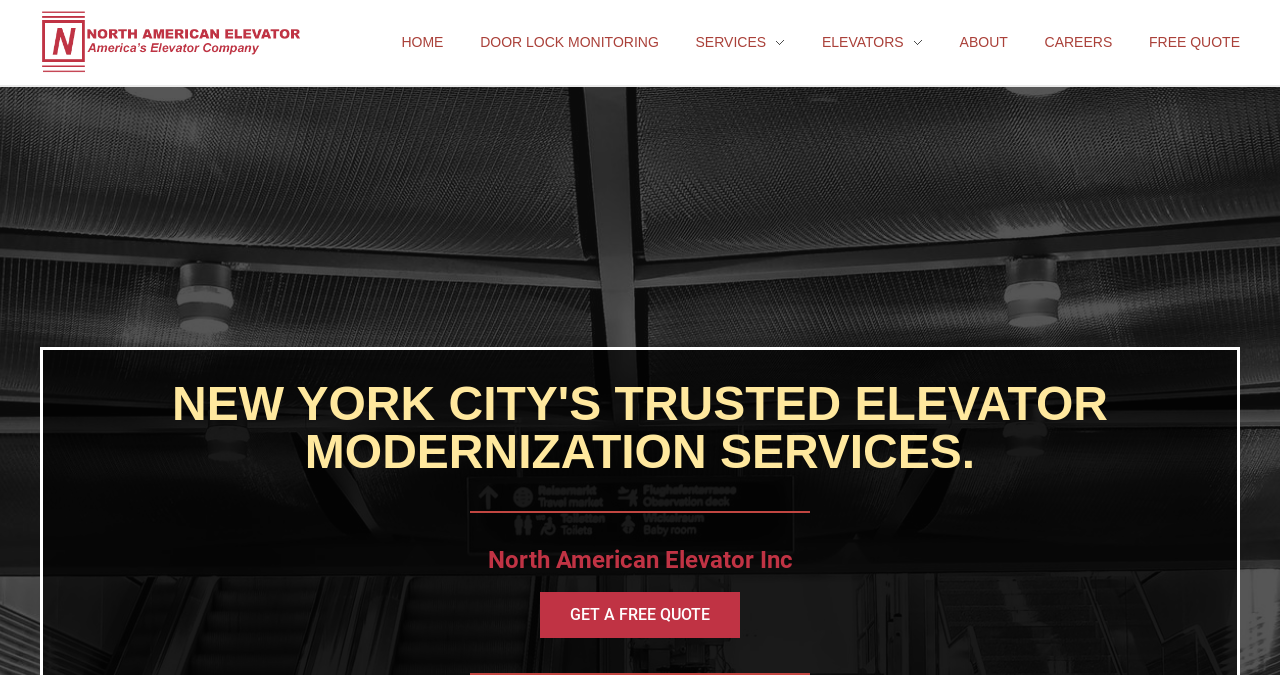Create an elaborate caption that covers all aspects of the webpage.

The webpage is about North American Elevator, a company that provides elevator modernization services in the NYC region. At the top left of the page, there is a heading with the company name "North American Elevator" and a link with the same name. Below this, there is a navigation menu with six links: "HOME", "DOOR LOCK MONITORING", "SERVICES", "ELEVATORS", "ABOUT", and "CAREERS", all aligned horizontally across the top of the page.

Further down, there is a prominent heading that reads "NEW YORK CITY'S TRUSTED ELEVATOR MODERNIZATION SERVICES." Below this, there is another heading with the company name "North American Elevator Inc". To the right of these headings, there is a call-to-action button that says "GET A FREE QUOTE". Additionally, there is a link to "FREE QUOTE" at the top right of the page, which is part of the navigation menu.

Overall, the webpage appears to be a company website that provides information about elevator modernization services and encourages visitors to request a free quote.